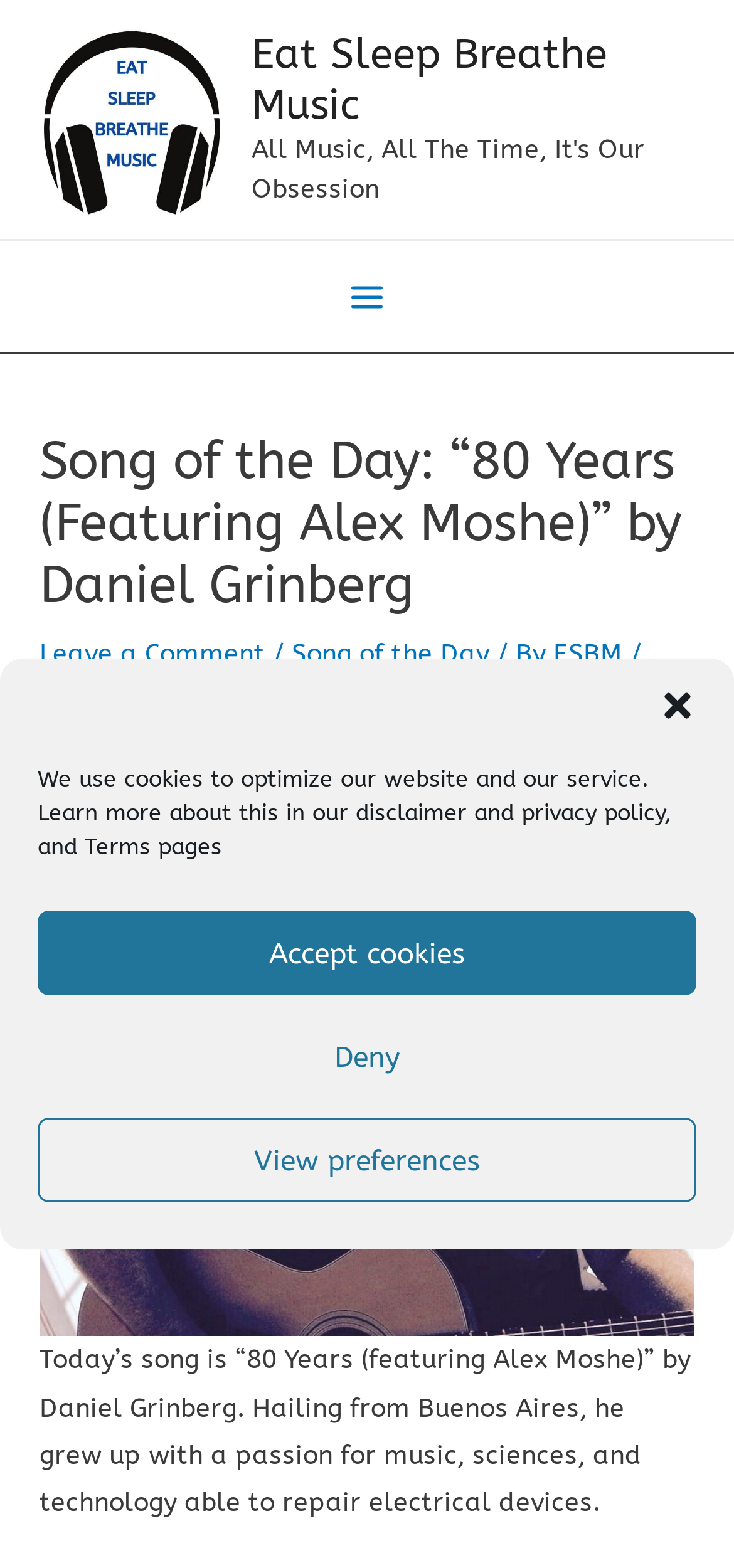Identify the main heading of the webpage and provide its text content.

Song of the Day: “80 Years (Featuring Alex Moshe)” by Daniel Grinberg